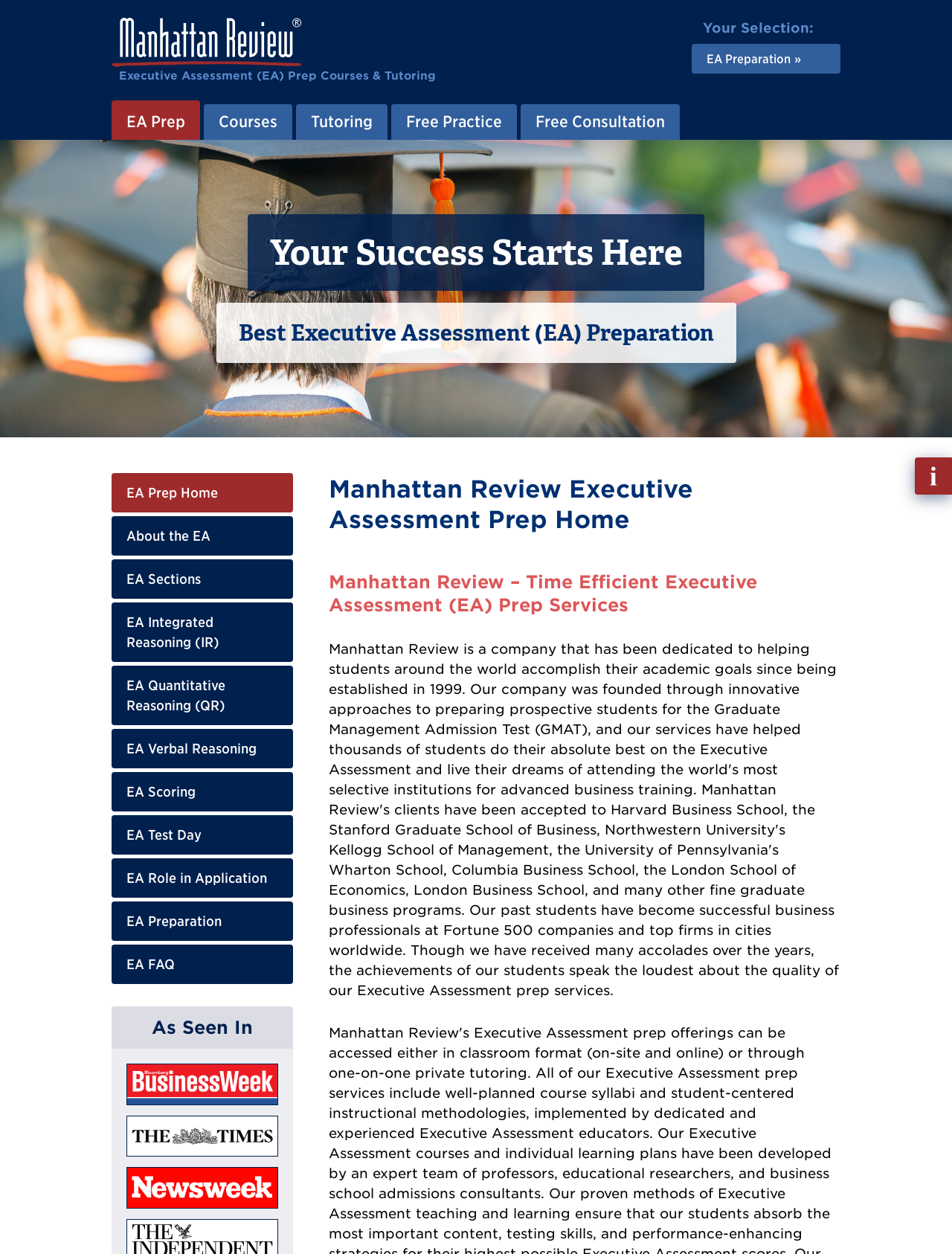What is the main title displayed on this webpage?

Manhattan Review Executive Assessment Prep Home